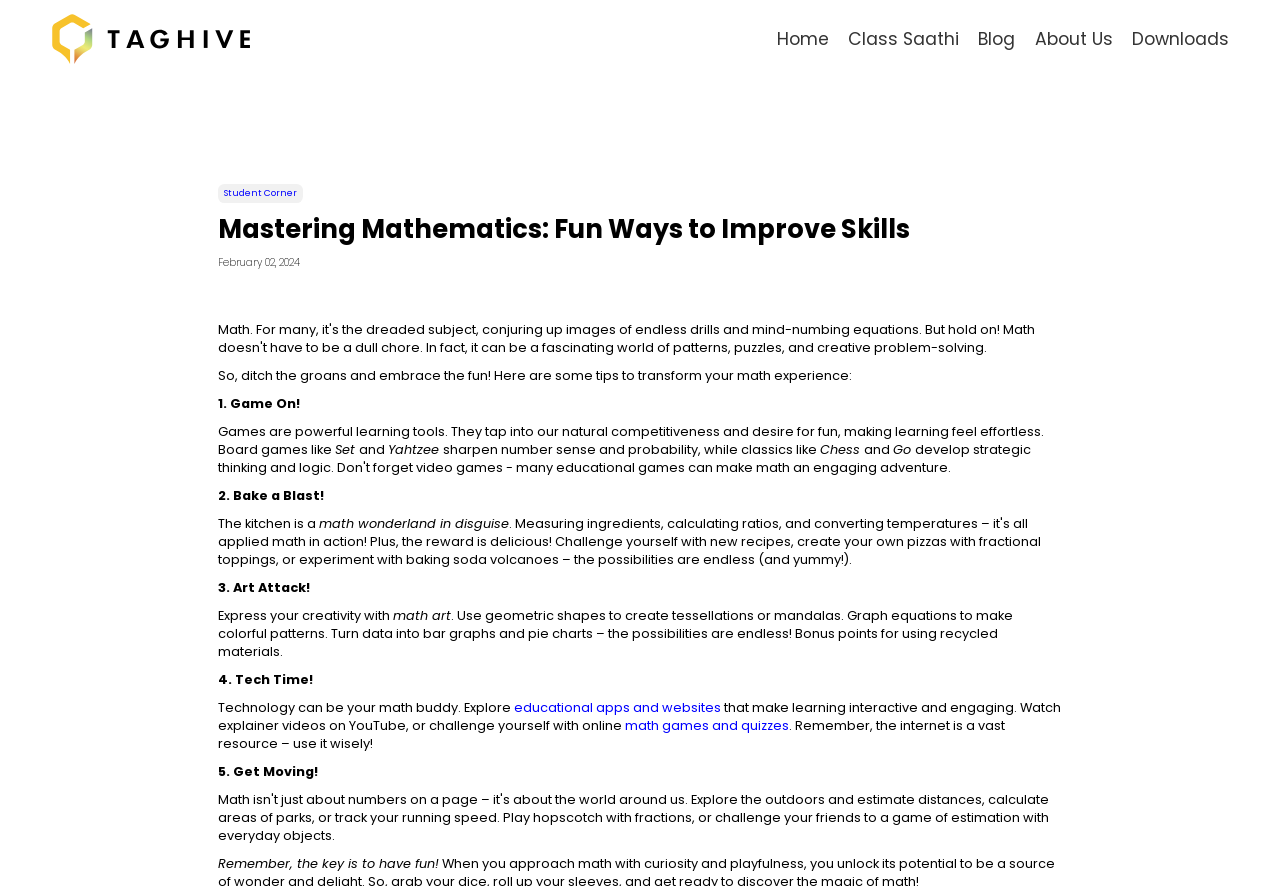Identify the bounding box for the described UI element: "Powered by Proprietary Saathi AI".

[0.835, 0.094, 0.99, 0.26]